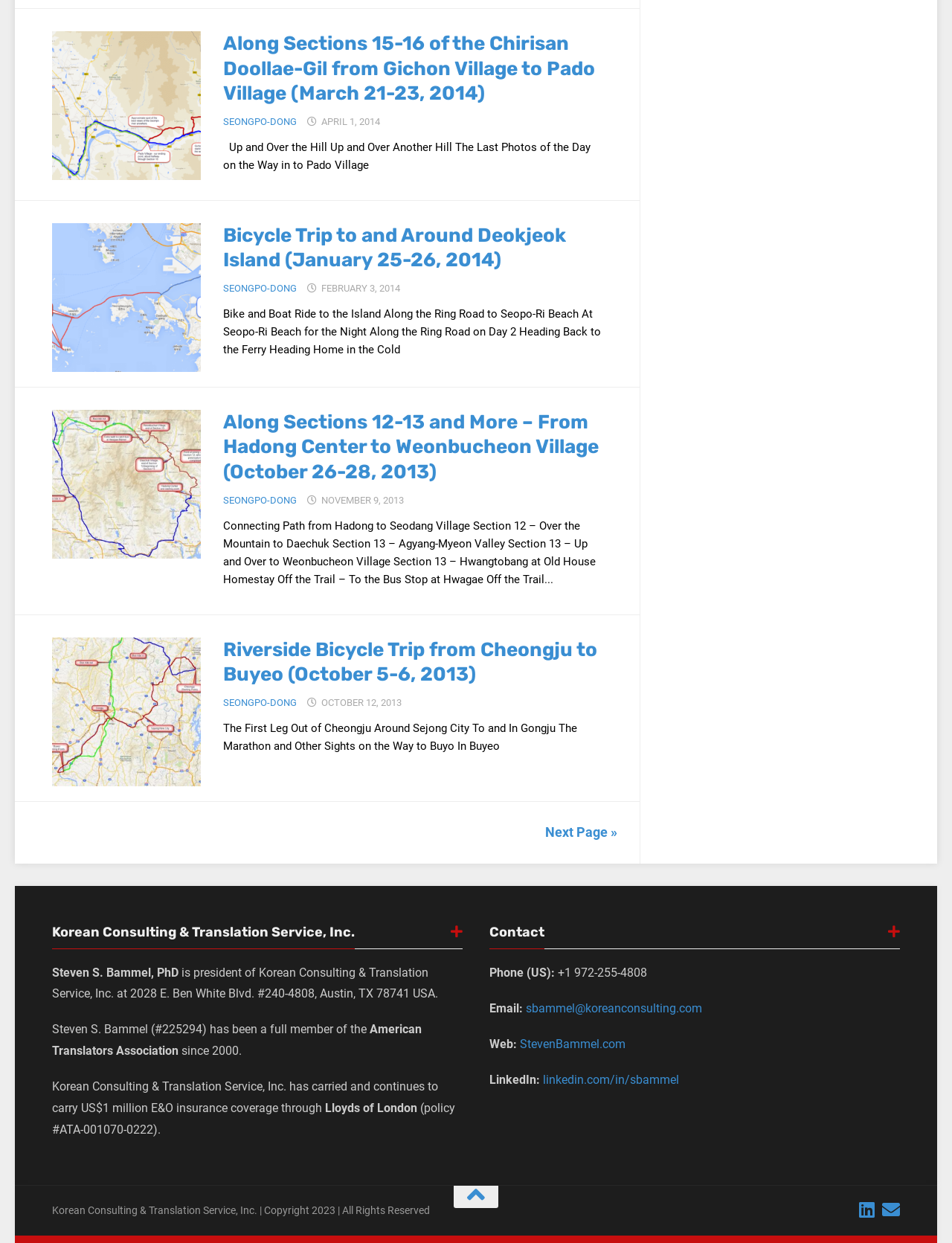Locate the bounding box coordinates of the element that needs to be clicked to carry out the instruction: "Click on the 'Along Sections 15-16 of the Chirisan Doollae-Gil from Gichon Village to Pado Village (March 21-23, 2014)' link". The coordinates should be given as four float numbers ranging from 0 to 1, i.e., [left, top, right, bottom].

[0.234, 0.025, 0.633, 0.086]